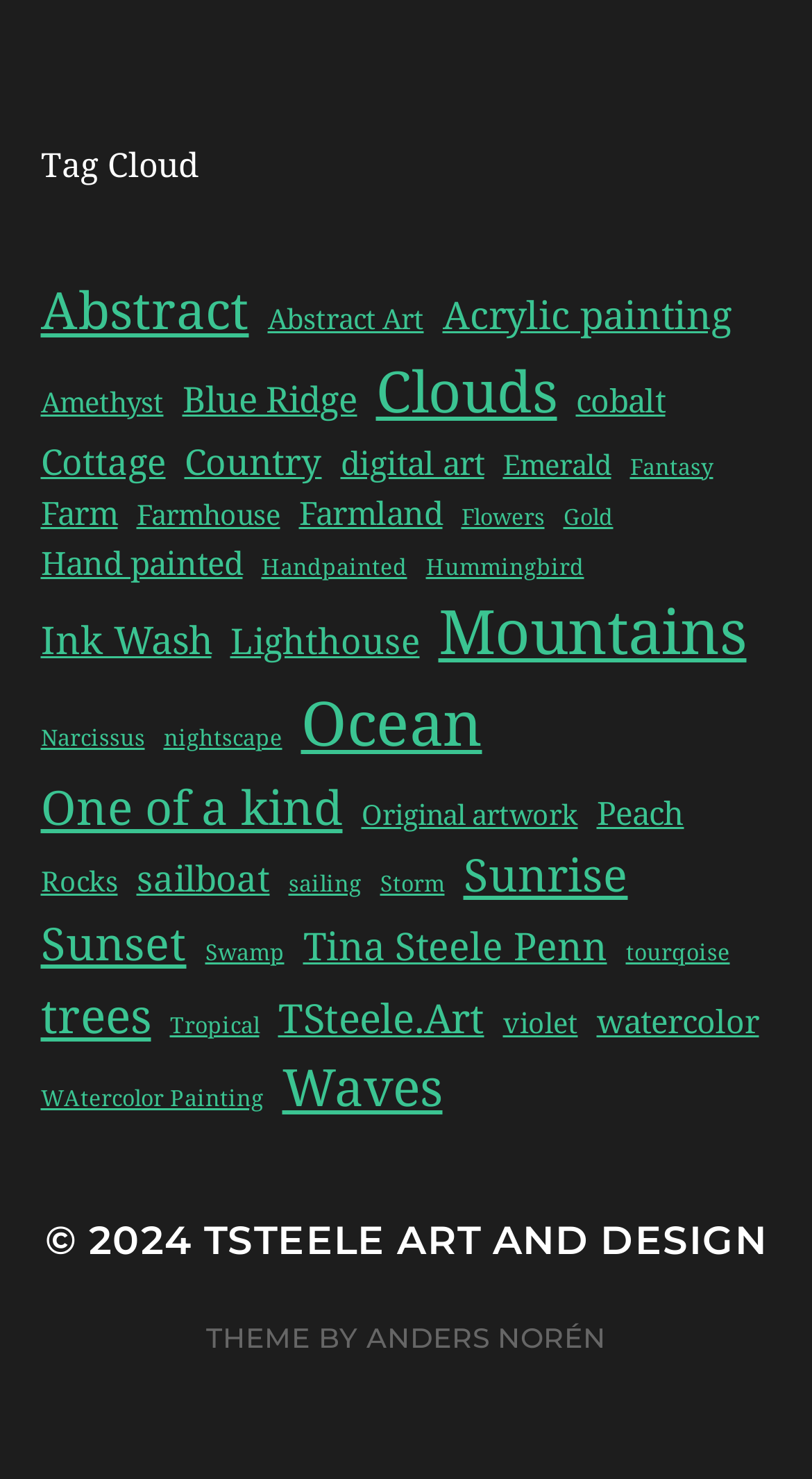Answer the question with a single word or phrase: 
What is the theme by?

Anders Norén